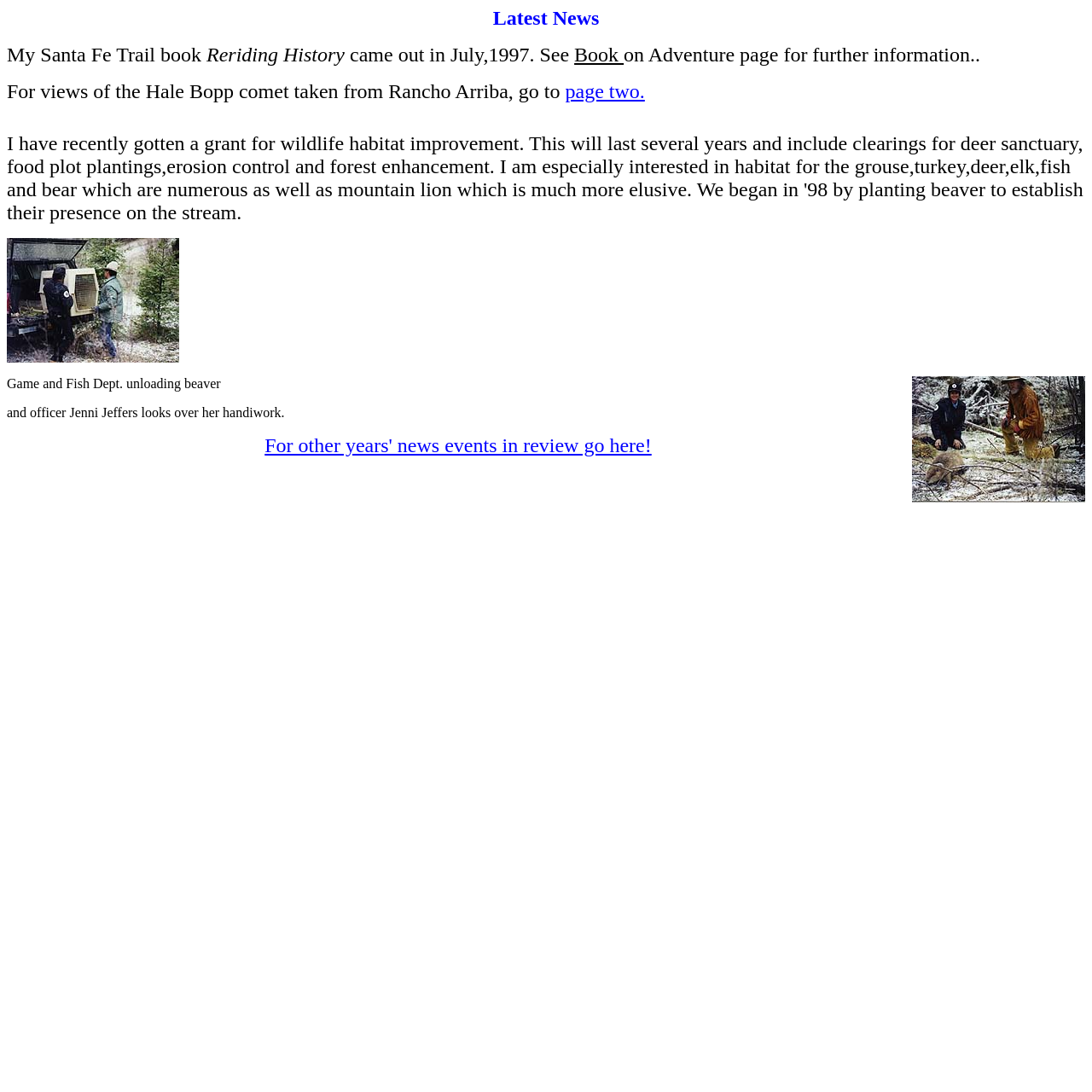Using the provided element description, identify the bounding box coordinates as (top-left x, top-left y, bottom-right x, bottom-right y). Ensure all values are between 0 and 1. Description: Undergraduate Programs

None